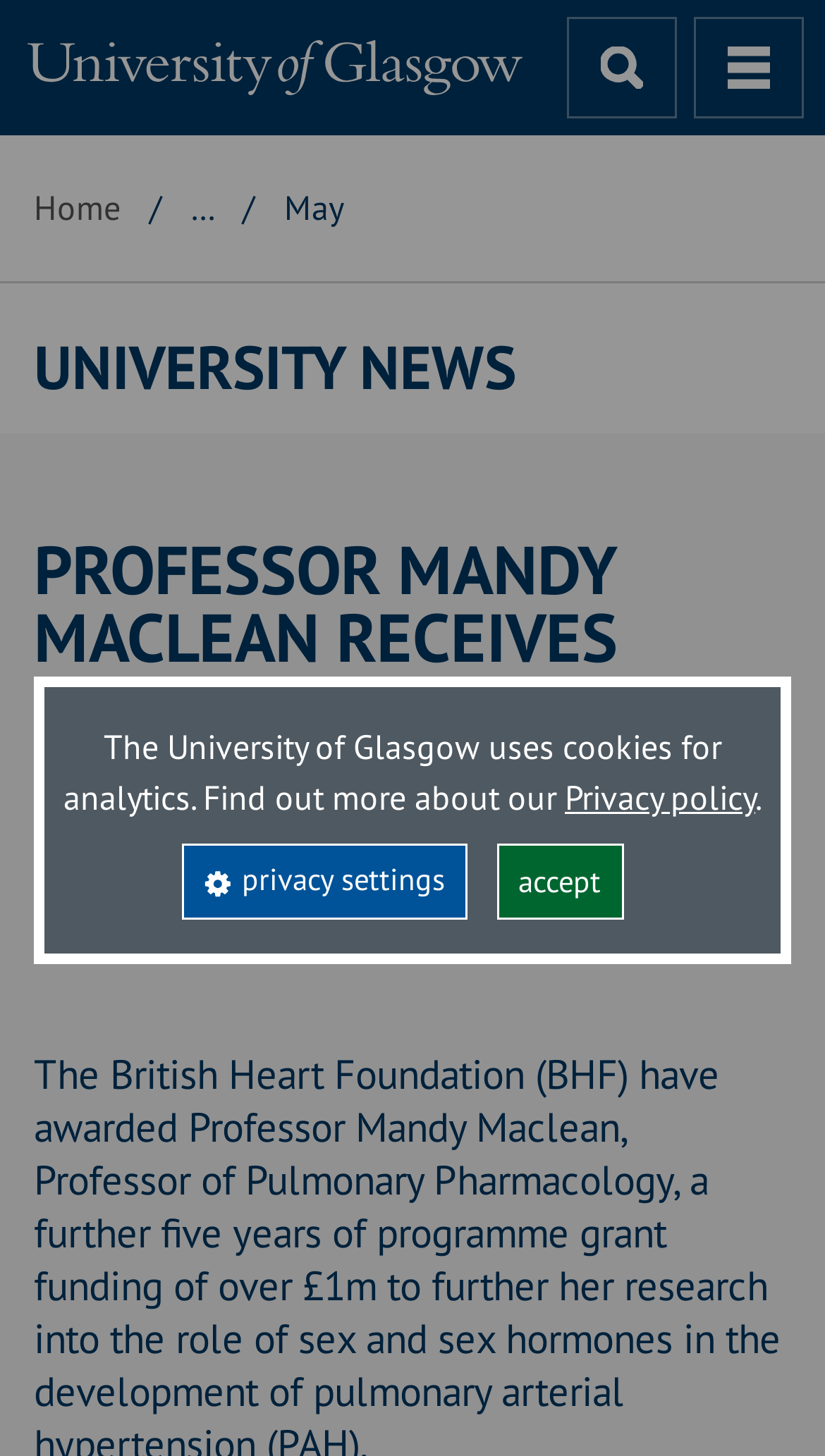Locate the bounding box for the described UI element: "accept". Ensure the coordinates are four float numbers between 0 and 1, formatted as [left, top, right, bottom].

[0.601, 0.58, 0.756, 0.631]